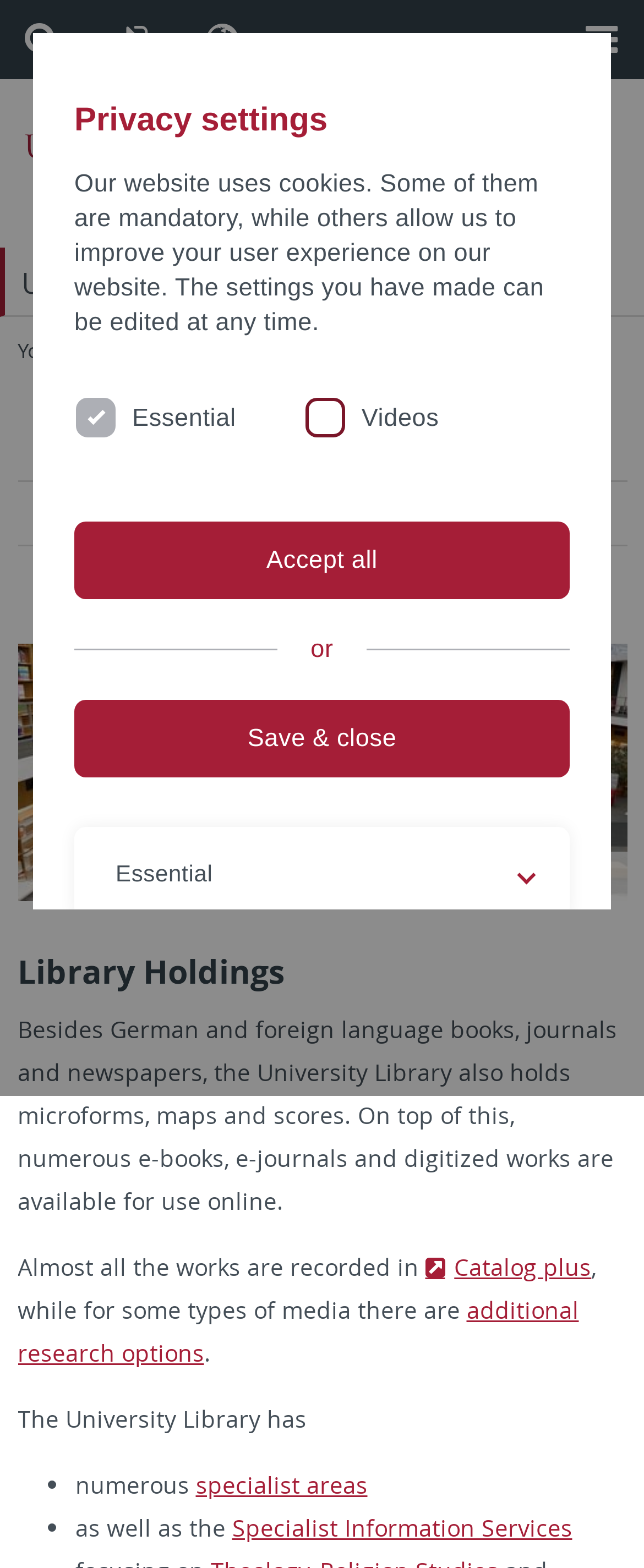Locate the bounding box coordinates of the region to be clicked to comply with the following instruction: "Search for something". The coordinates must be four float numbers between 0 and 1, in the form [left, top, right, bottom].

None